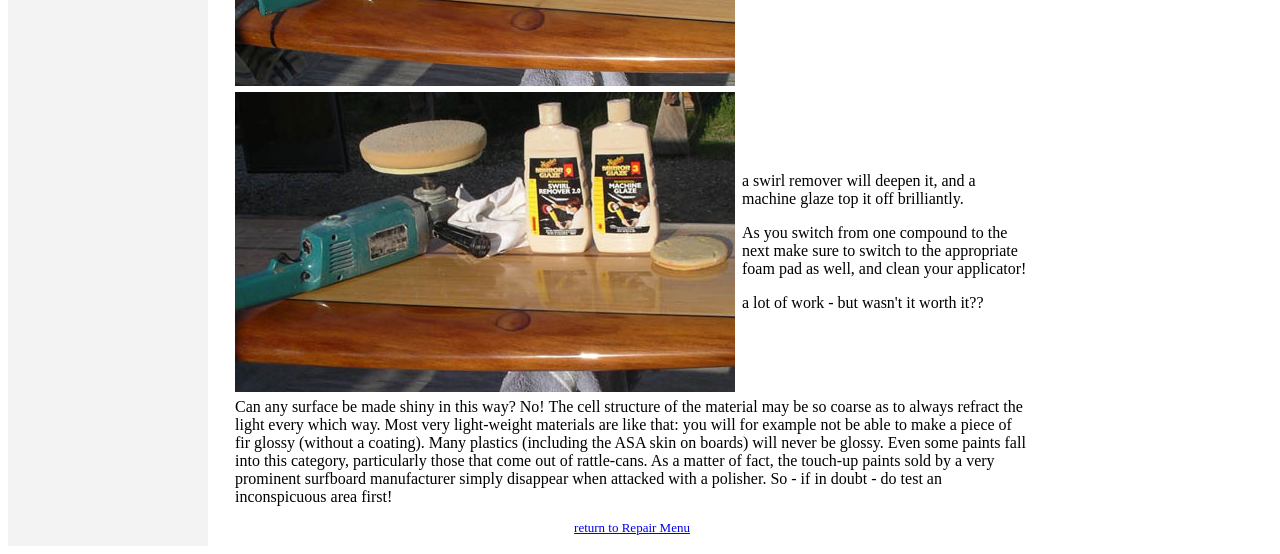What type of materials cannot be made shiny?
Based on the image, answer the question with as much detail as possible.

The text explains that the cell structure of some materials may be too coarse to refract light, making it impossible to make them shiny. Examples of such materials include very light-weight materials, certain plastics, and some paints.